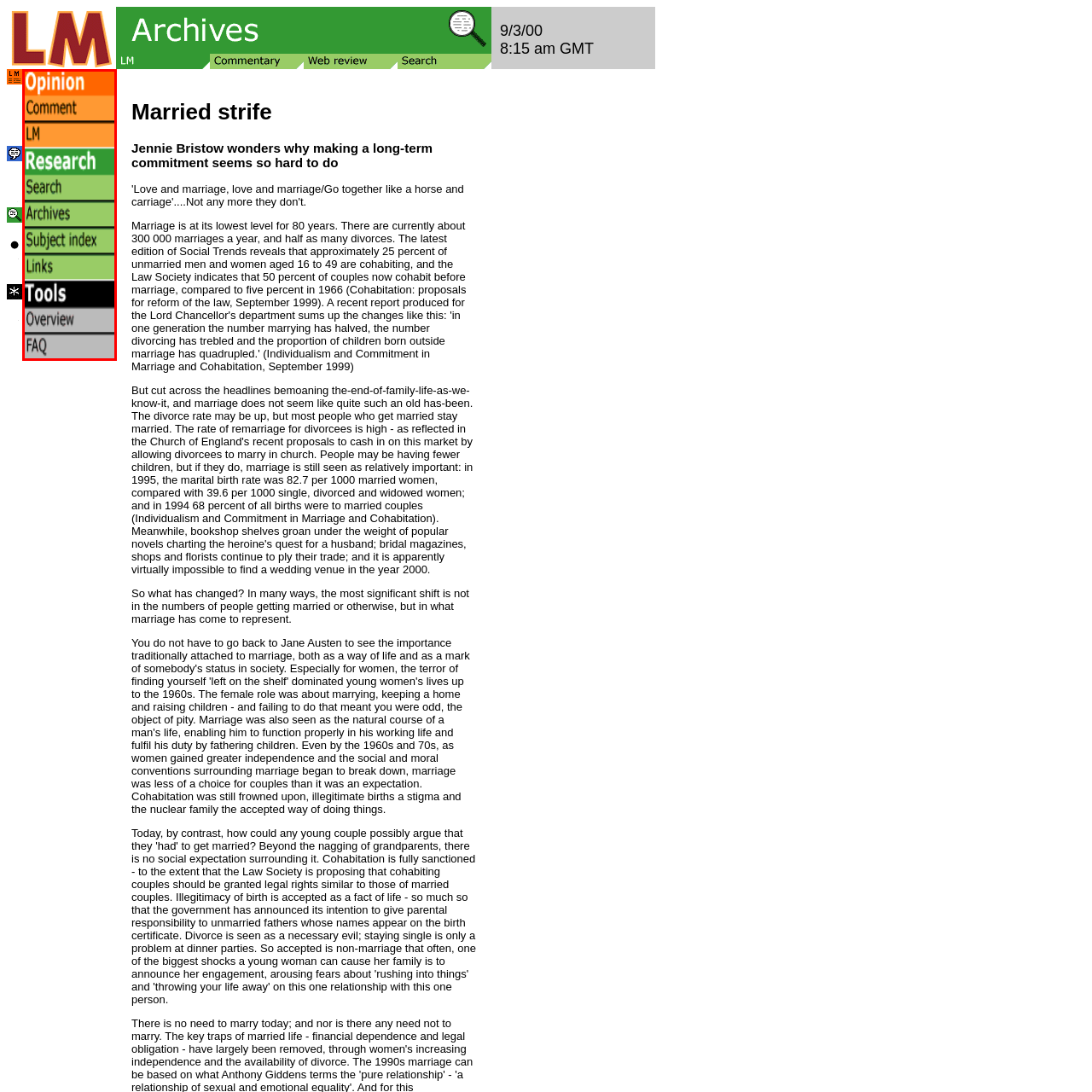How many options are available under the 'Research' section?
Please focus on the image surrounded by the red bounding box and provide a one-word or phrase answer based on the image.

4